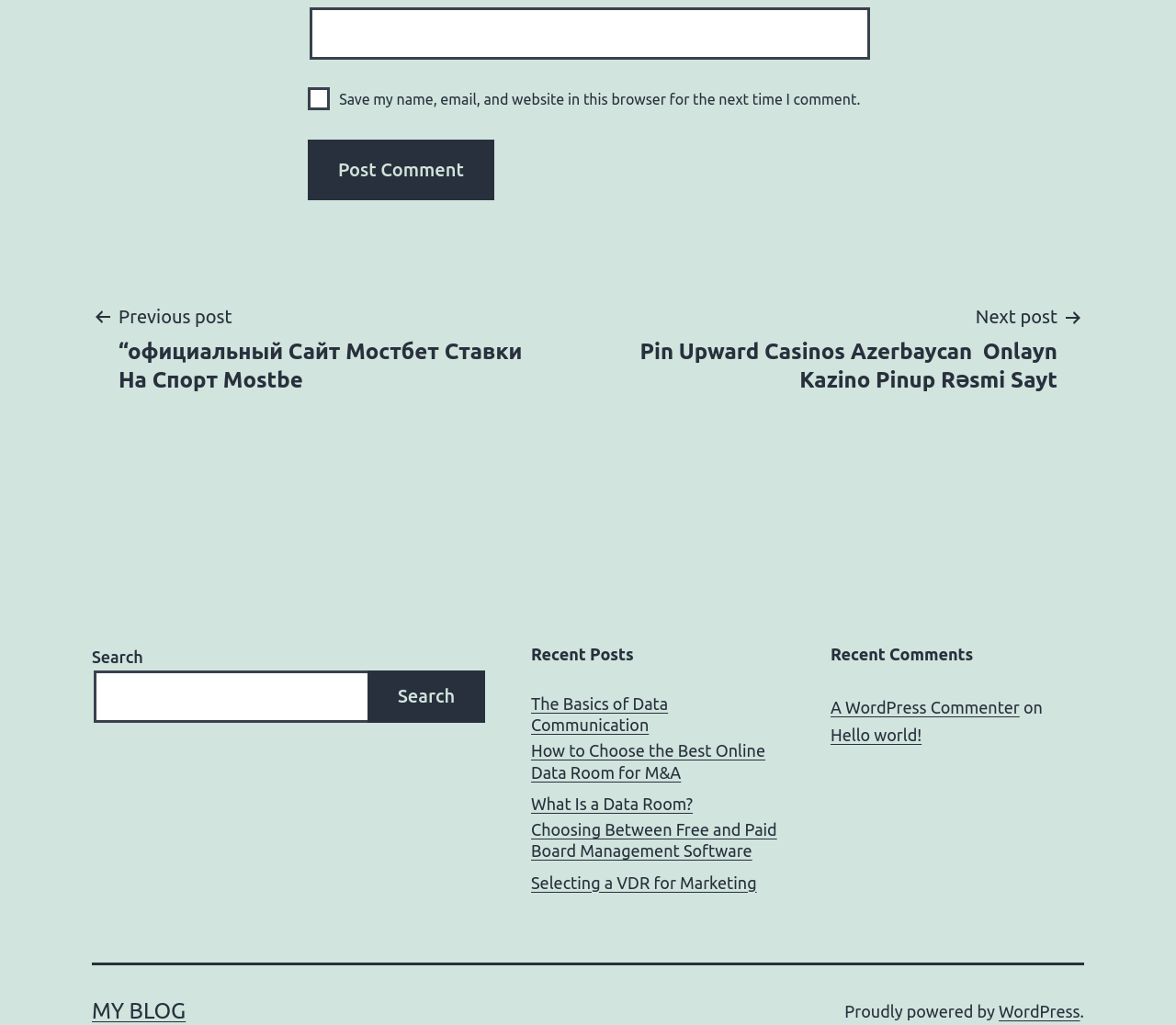Show the bounding box coordinates of the element that should be clicked to complete the task: "Go to previous post".

[0.078, 0.294, 0.492, 0.385]